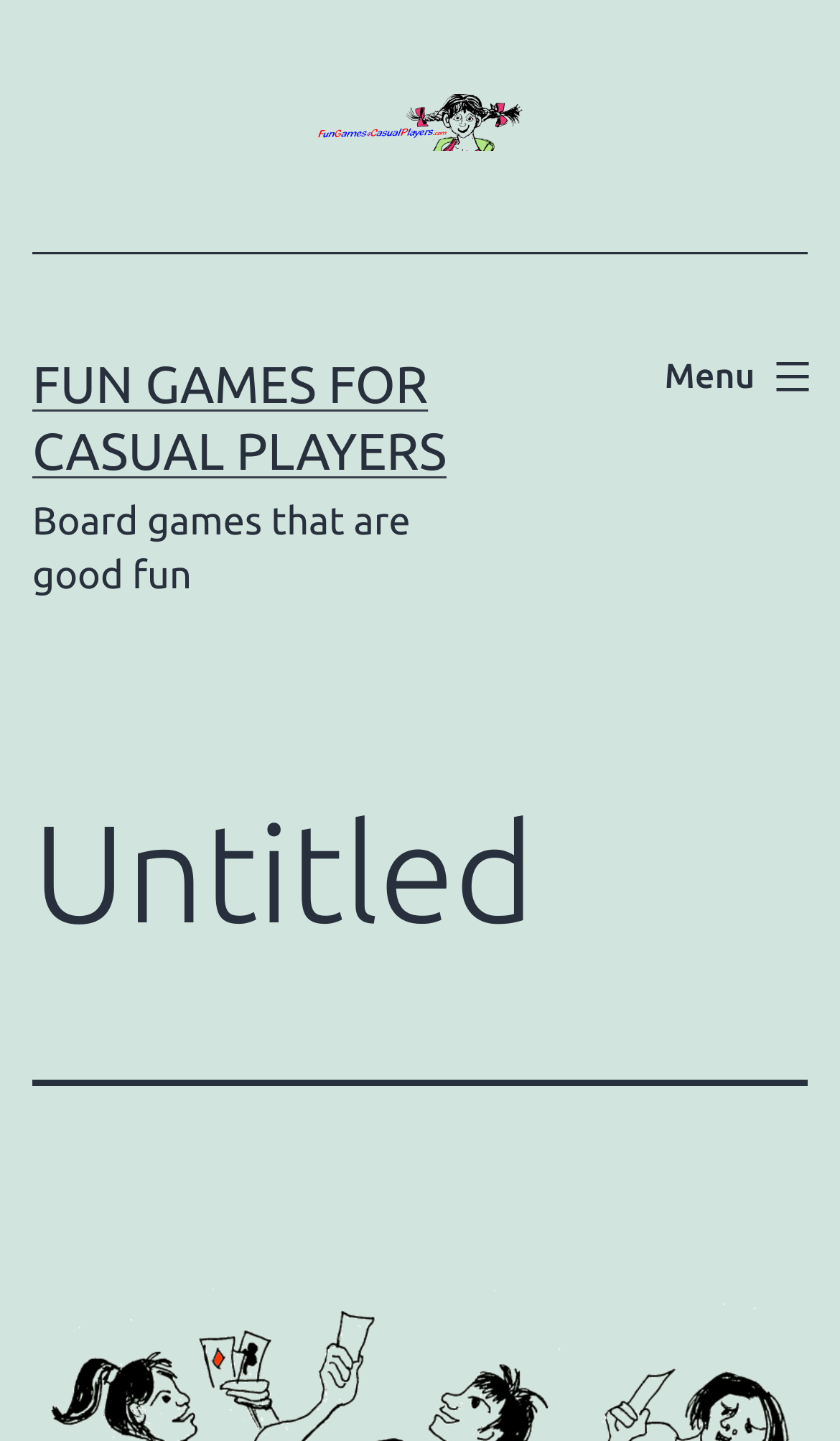Reply to the question below using a single word or brief phrase:
What is the text on the top-left link?

Fun Games for Casual Players